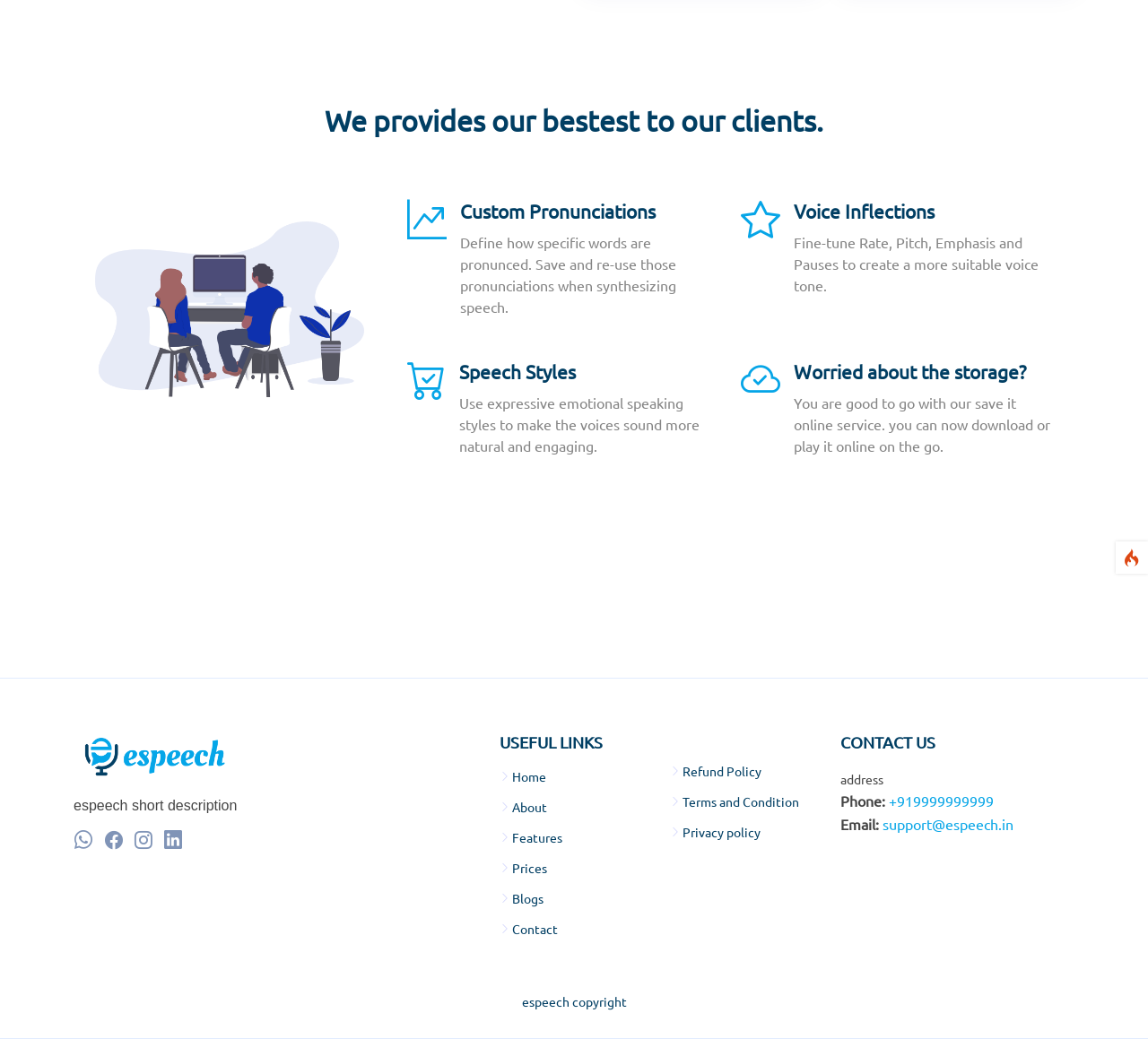Identify the bounding box for the described UI element. Provide the coordinates in (top-left x, top-left y, bottom-right x, bottom-right y) format with values ranging from 0 to 1: Terms and Condition

[0.595, 0.766, 0.696, 0.778]